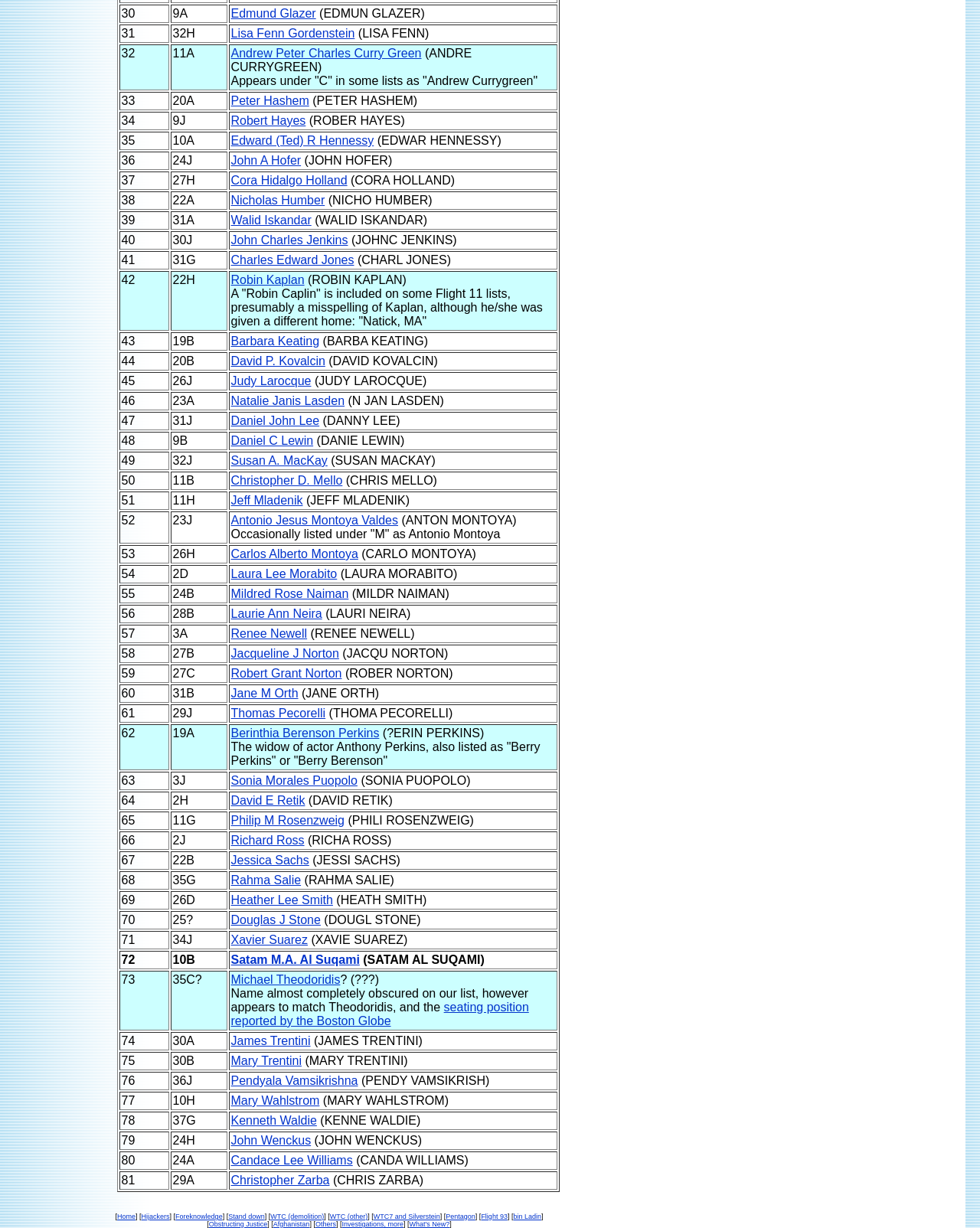Answer the question using only a single word or phrase: 
What is the format of the table?

Grid